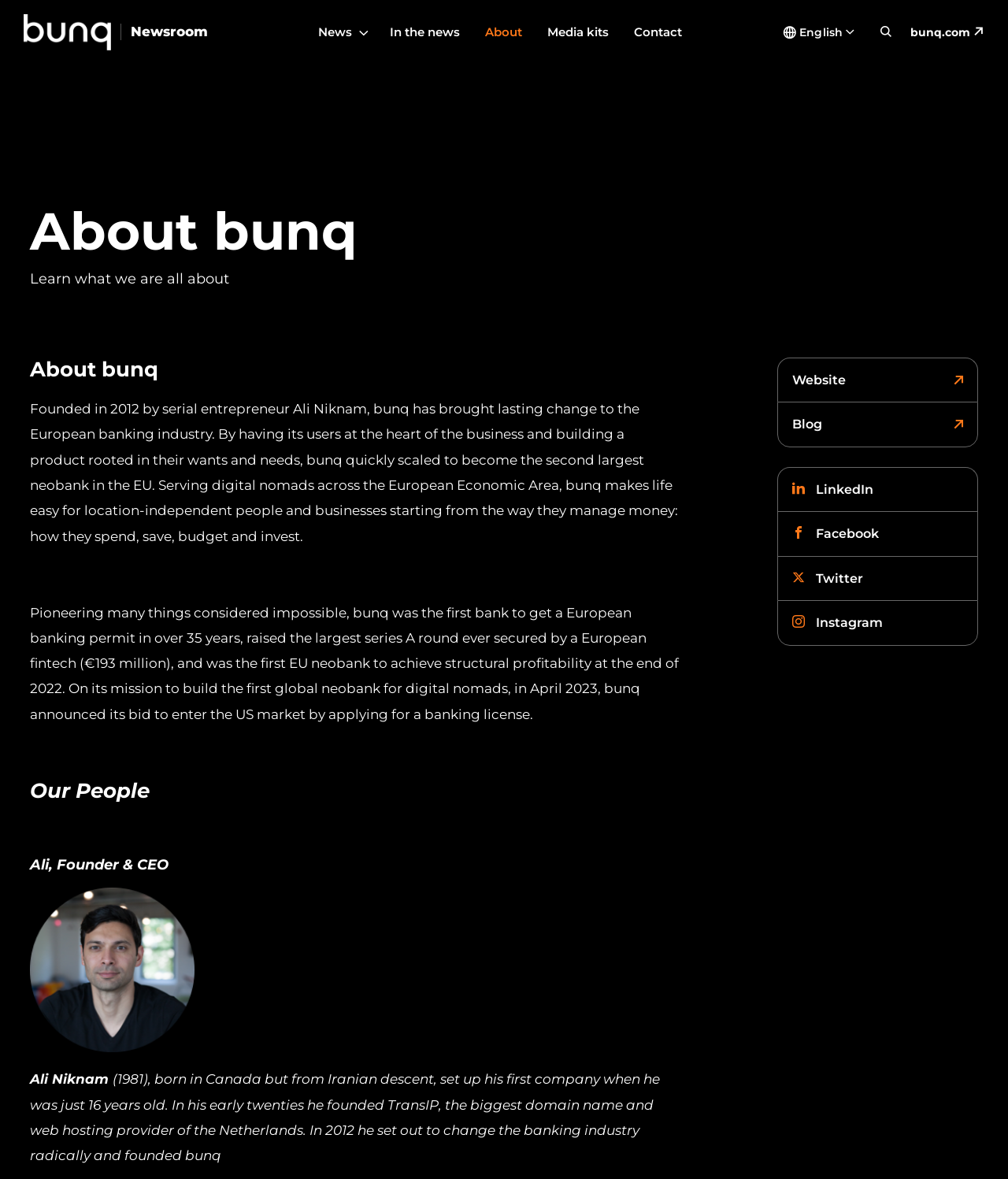What is the name of the company founded by Ali in his early twenties?
Make sure to answer the question with a detailed and comprehensive explanation.

I found this information in the text under the 'Ali, Founder & CEO' section, which mentions that Ali founded TransIP, the biggest domain name and web hosting provider of the Netherlands, in his early twenties.